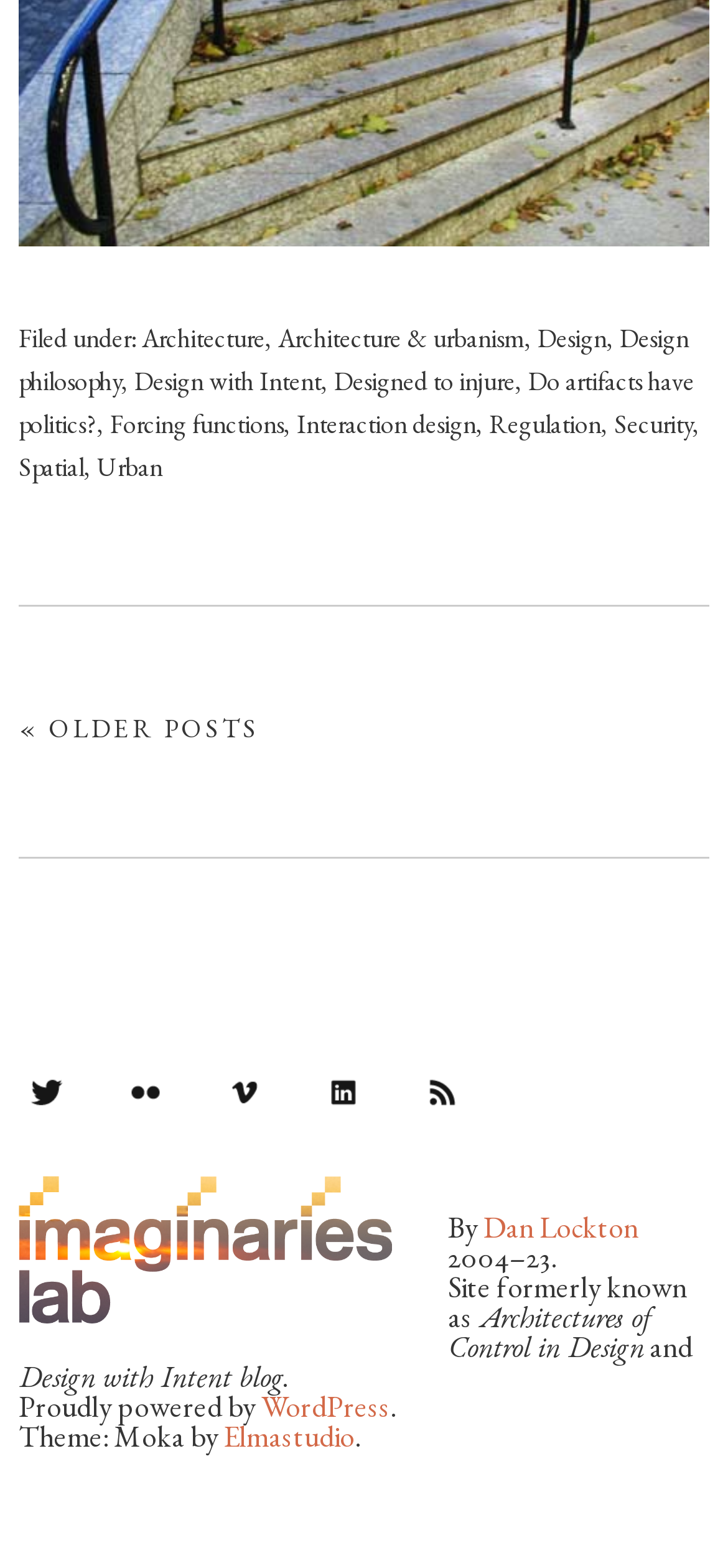Identify and provide the bounding box for the element described by: "KellyOnTech Monday Motivational Quote 2022.02.20".

None